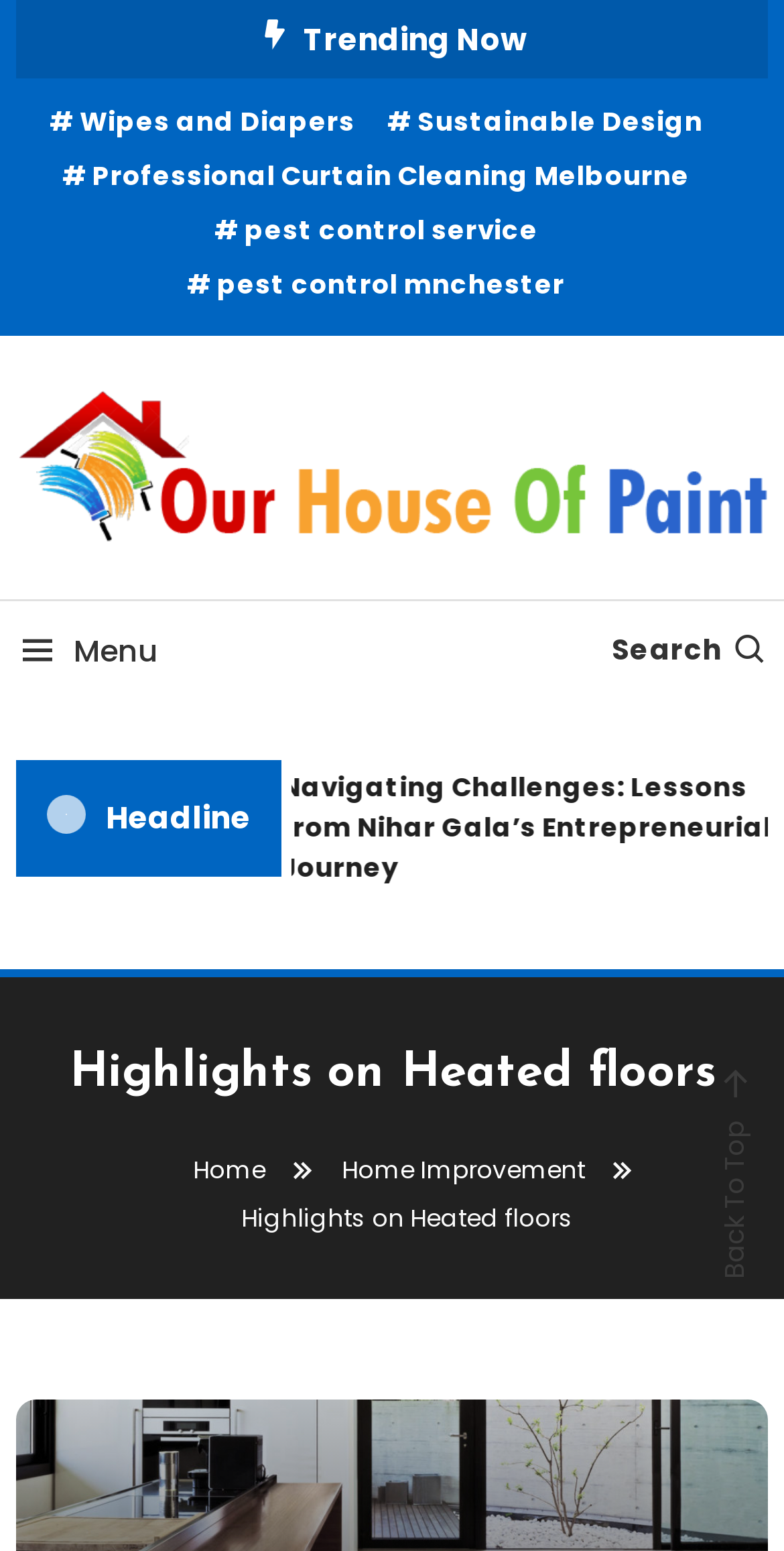Locate the bounding box coordinates of the area that needs to be clicked to fulfill the following instruction: "Back to top". The coordinates should be in the format of four float numbers between 0 and 1, namely [left, top, right, bottom].

[0.913, 0.722, 0.962, 0.825]